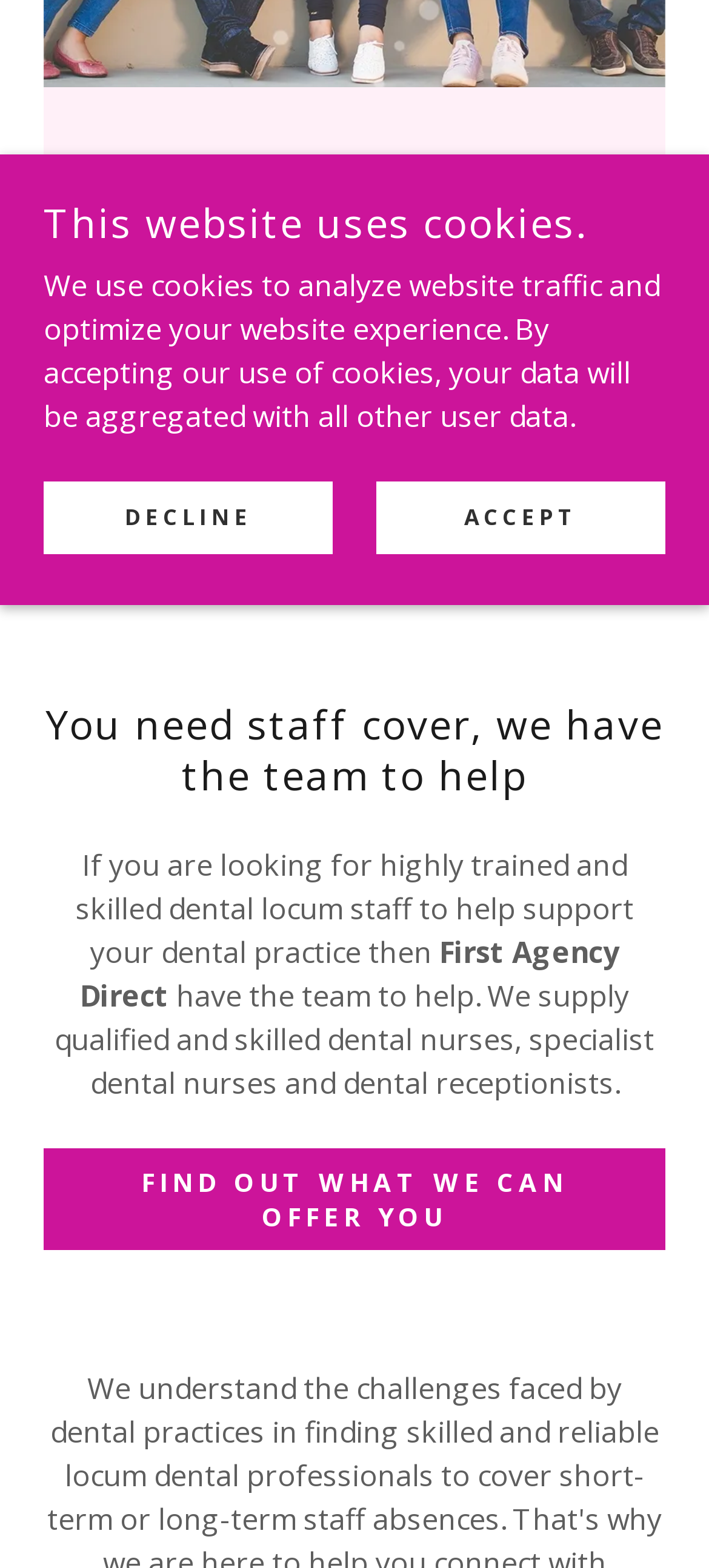Provide the bounding box coordinates for the UI element that is described as: "Accept".

[0.531, 0.306, 0.938, 0.352]